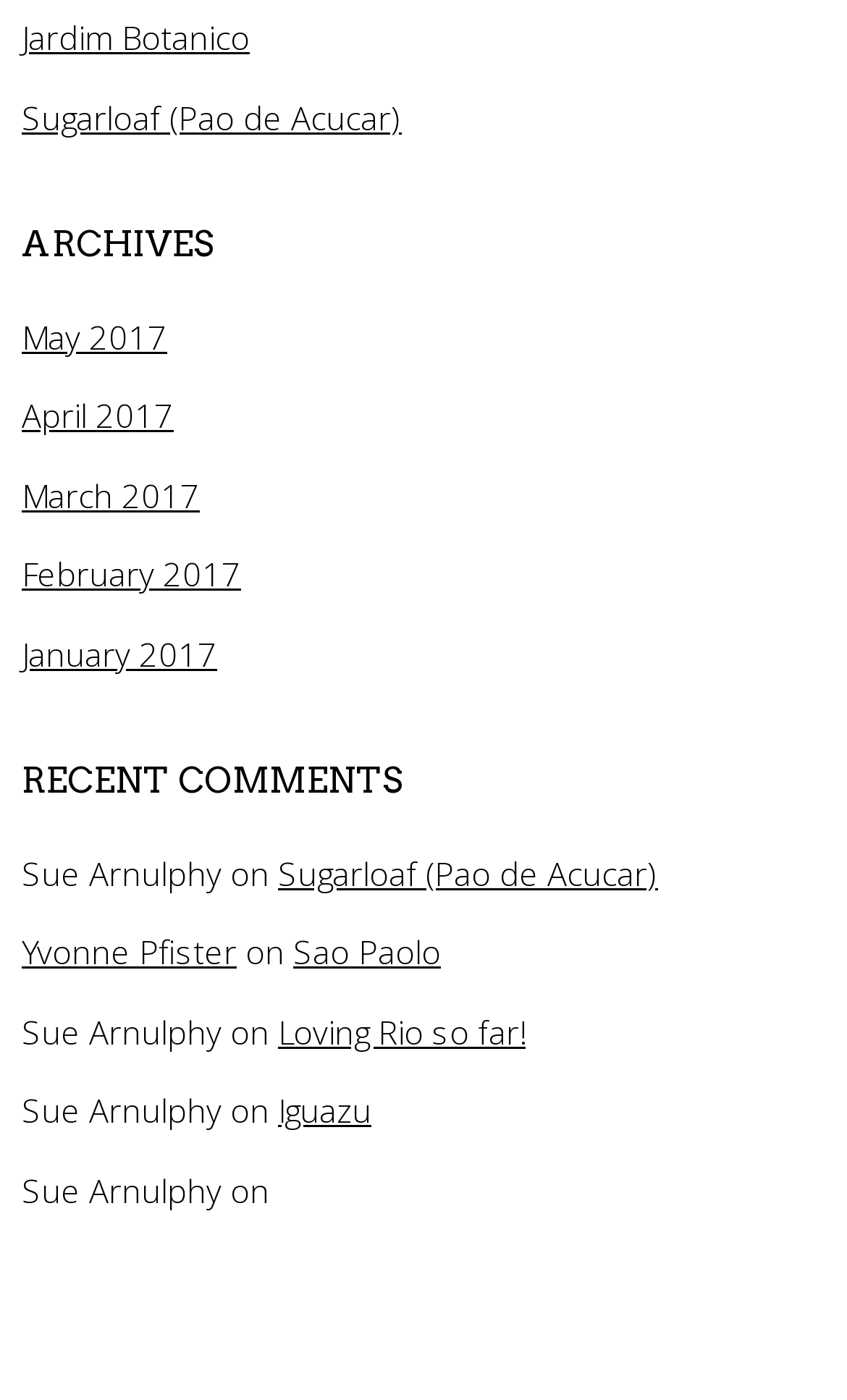Locate the bounding box coordinates of the element you need to click to accomplish the task described by this instruction: "visit Jardim Botanico".

[0.026, 0.011, 0.295, 0.042]